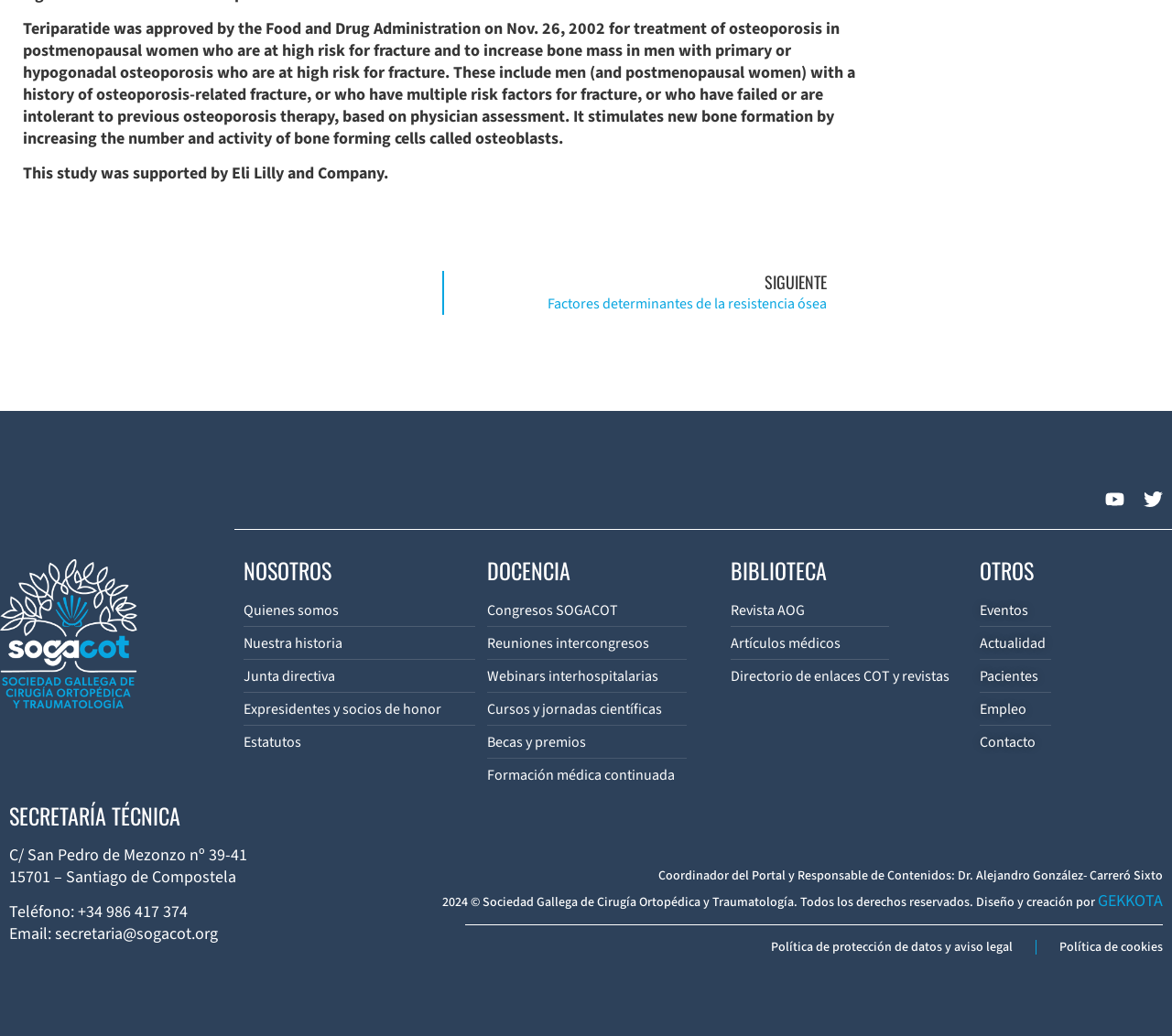Please respond to the question using a single word or phrase:
What is the purpose of Teriparatide?

Treatment of osteoporosis